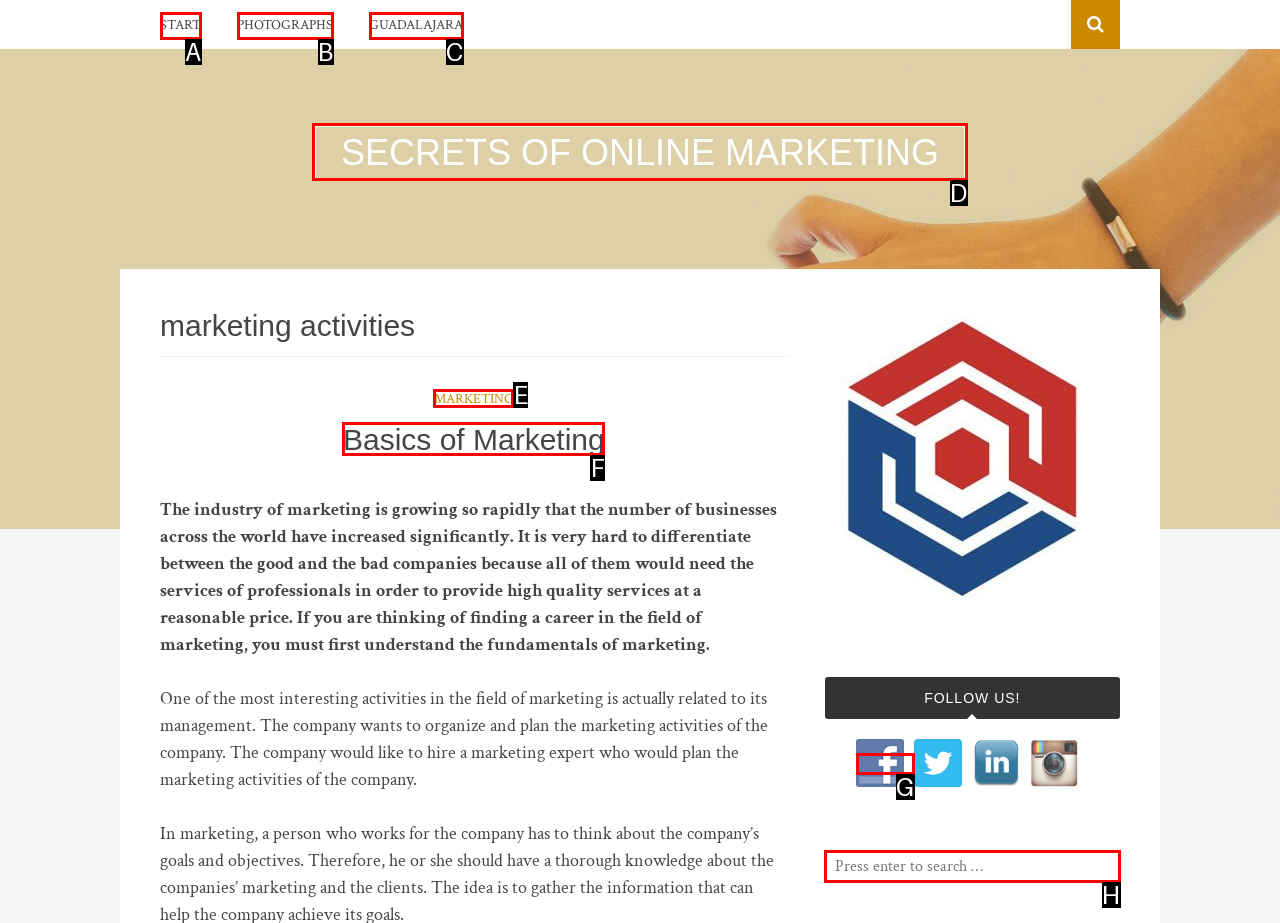Determine the letter of the element you should click to carry out the task: Read TERMS/FAQS
Answer with the letter from the given choices.

None